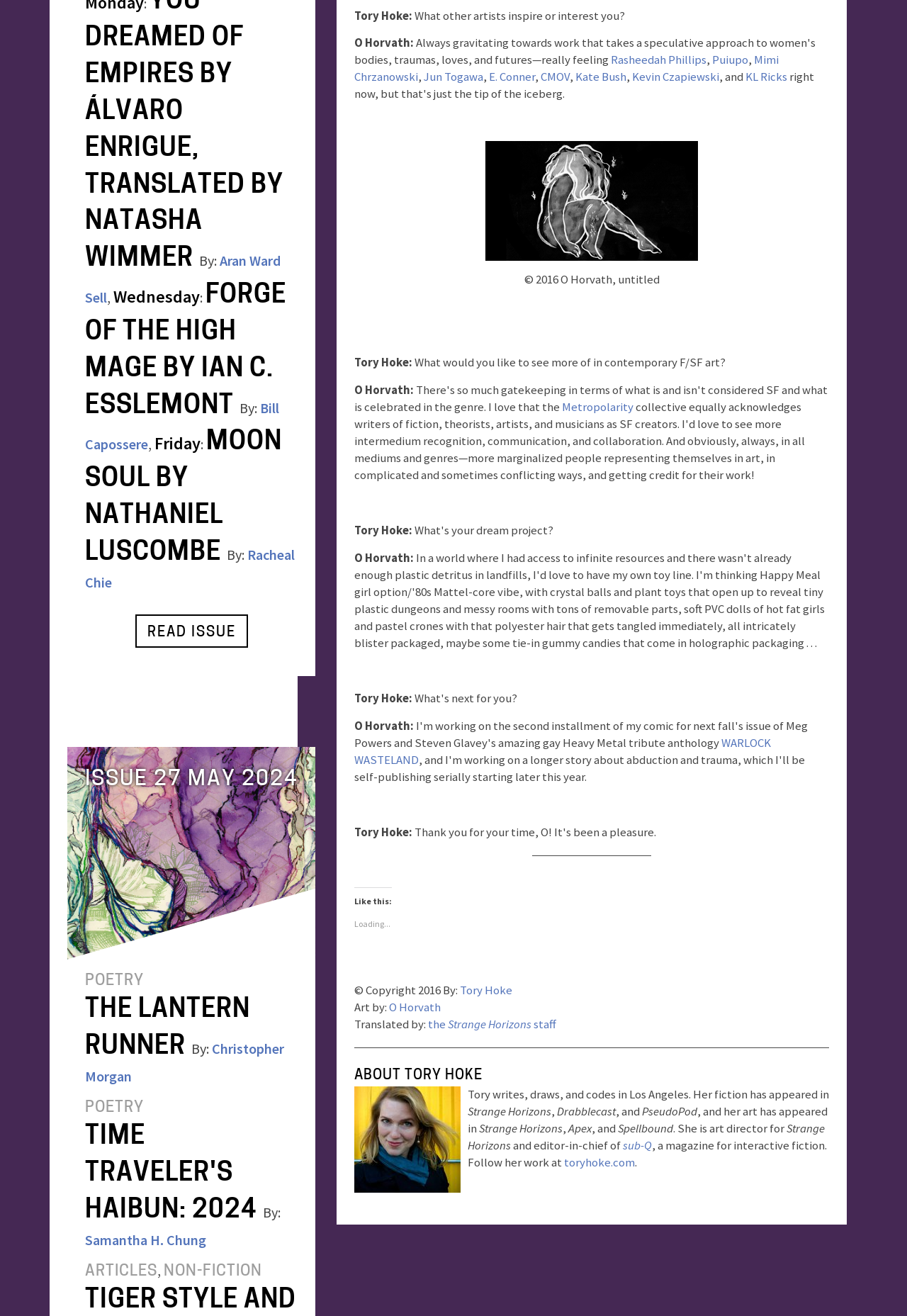Please identify the bounding box coordinates of the element that needs to be clicked to execute the following command: "Read the issue 27 May 2024". Provide the bounding box using four float numbers between 0 and 1, formatted as [left, top, right, bottom].

[0.094, 0.568, 0.328, 0.729]